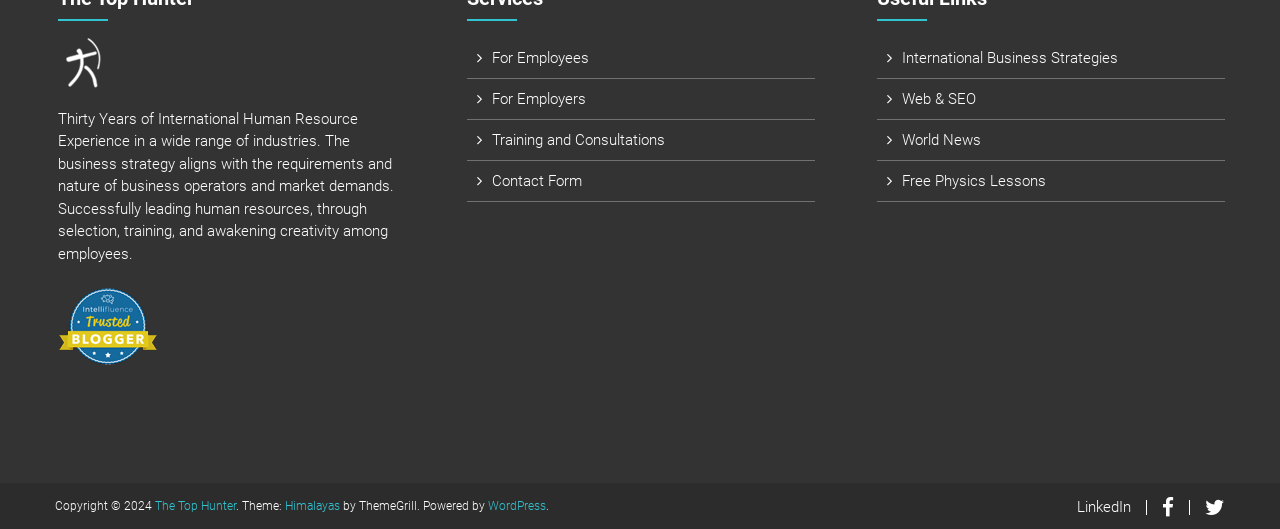What social media platform is linked at the bottom of this webpage?
Using the screenshot, give a one-word or short phrase answer.

LinkedIn